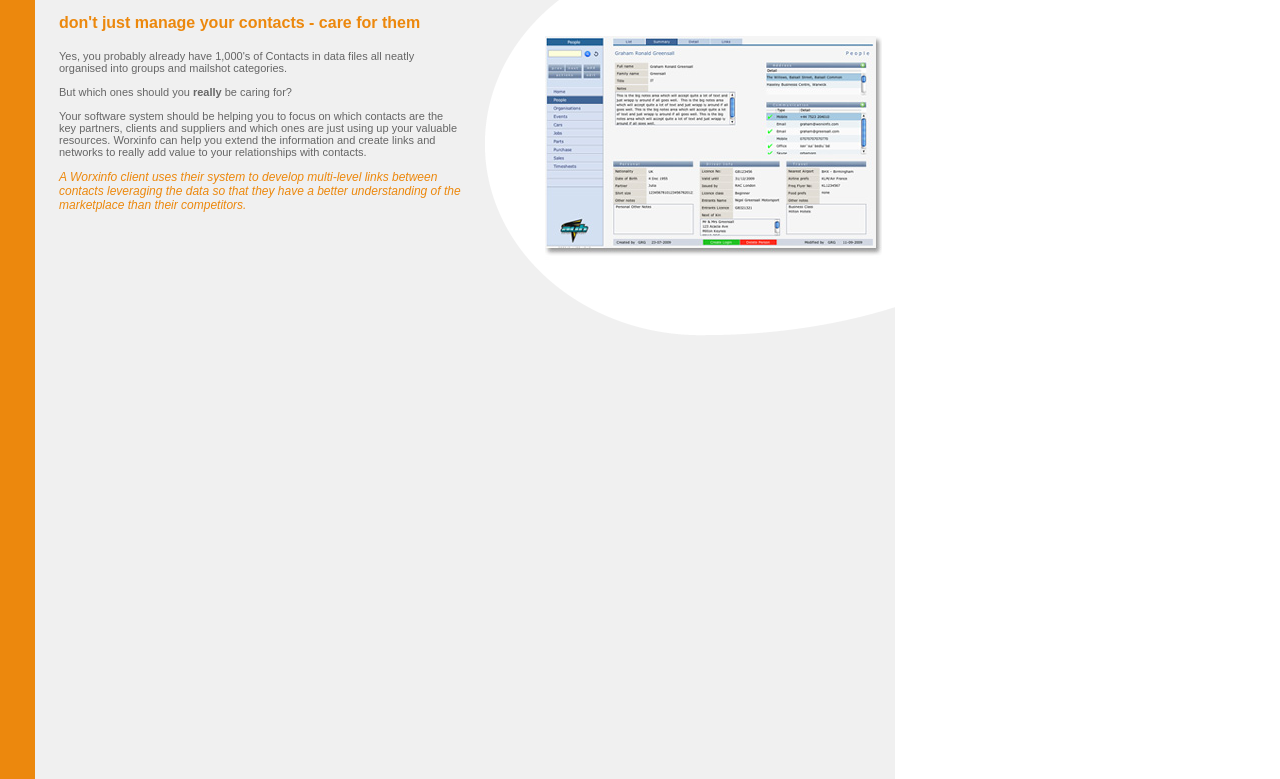What is the tone of the webpage content?
Give a thorough and detailed response to the question.

The webpage content provides information about the benefits of using Worxinfo, explaining how it can help users to focus on key contacts and create valuable relationships. The tone of the content is informative, aiming to educate readers about the system's capabilities.